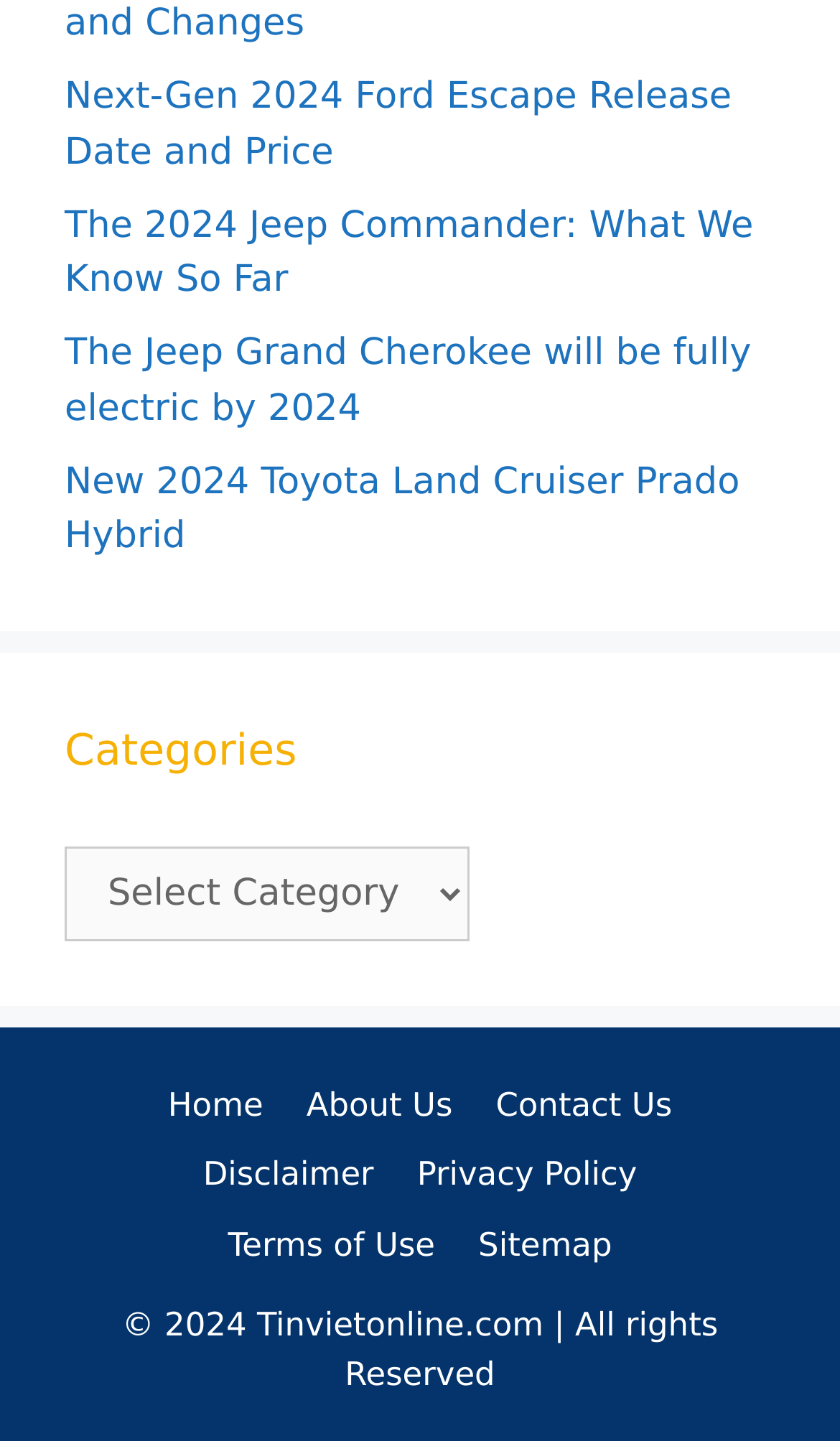Can you show the bounding box coordinates of the region to click on to complete the task described in the instruction: "Read the disclaimer"?

[0.242, 0.801, 0.445, 0.828]